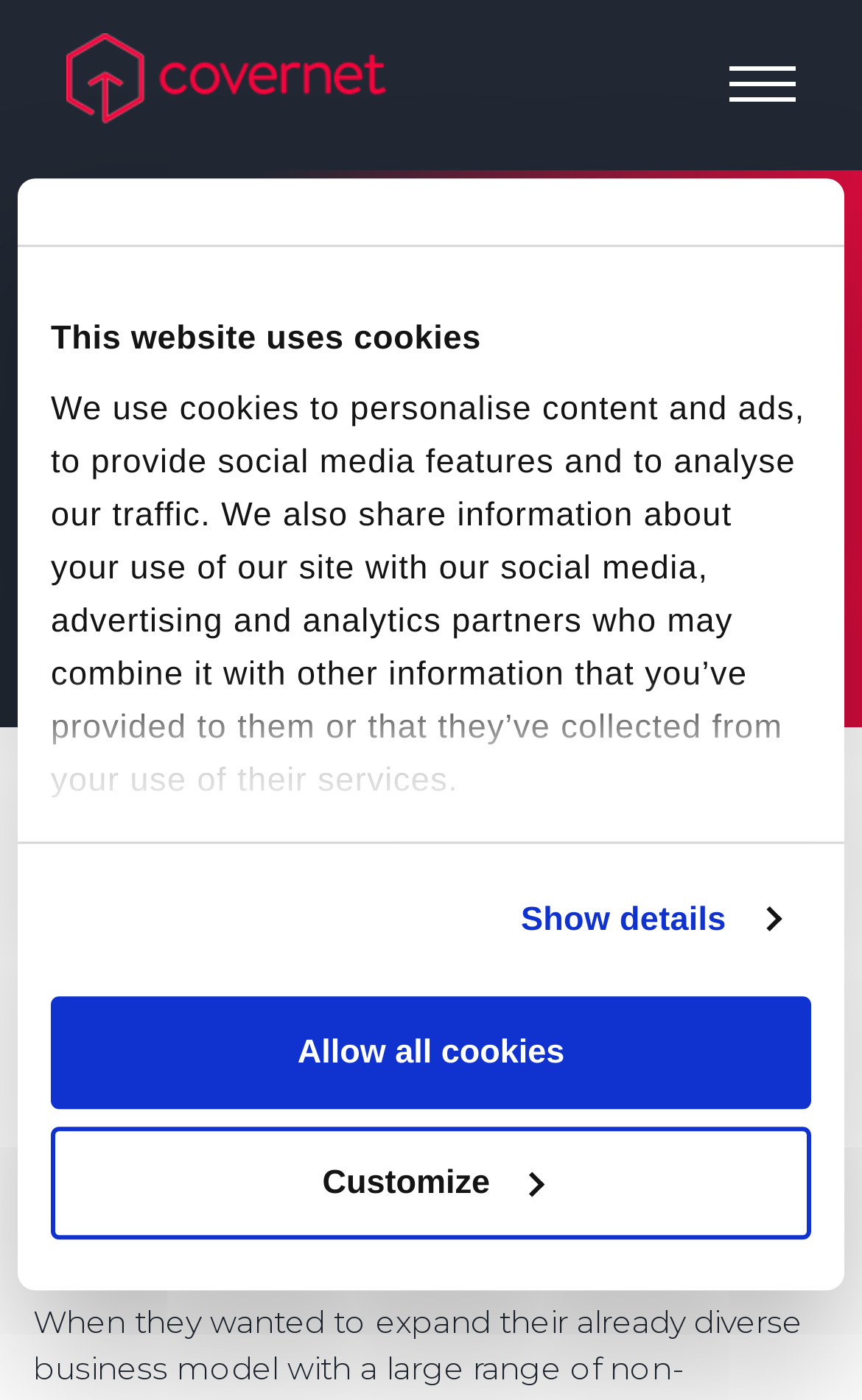Write an extensive caption that covers every aspect of the webpage.

The webpage is about an Ibex case study, specifically focusing on insurance software for MGAs, insurers, claims management, and brokers. At the top of the page, there is a logo of Covernet, which is a clickable link. Below the logo, there is a heading that reads "Ibex Insurance". 

On the top-right corner of the page, there is a dialog box that informs users that the website uses cookies. This dialog box contains a tab panel with the title "Consent", which provides a detailed explanation of how the website uses cookies. The explanation is divided into two sections: a heading that says "This website uses cookies" and a paragraph that elaborates on the purpose of the cookies. Below the explanation, there are two buttons: "Customize" and "Allow all cookies". 

On the main content area, there is a section that discusses the Ibex case study. It starts with a heading that mentions "Retail schemes expansion (ISMIS CORE)". Below this heading, there is a static text that provides more information about Ibex's use of ISMIS to sell and administer their wholesale products since 2004. To the right of this text, there is an image of the Study Ibex Logo.